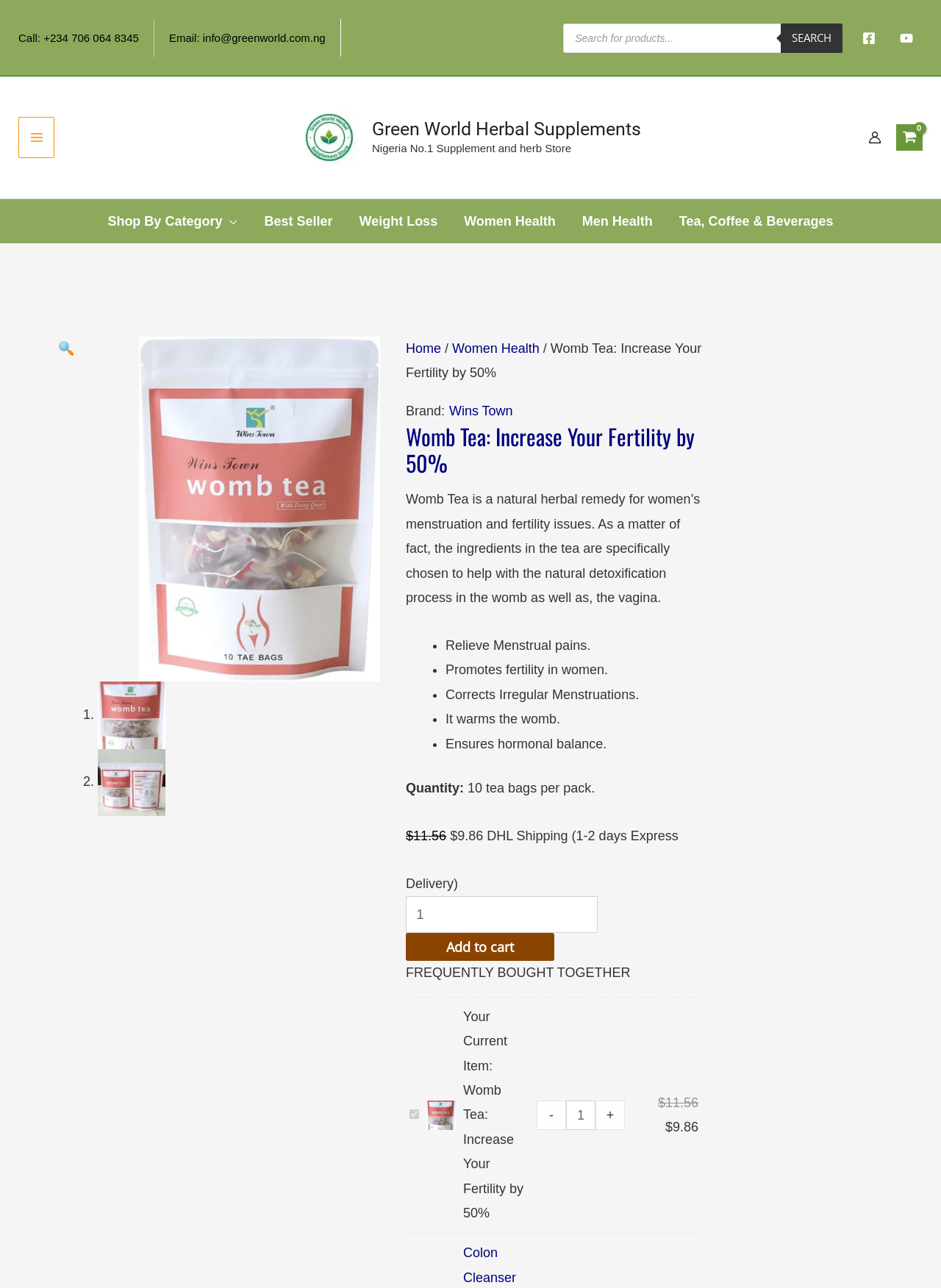Answer this question using a single word or a brief phrase:
What is the purpose of Womb Tea?

Natural herbal remedy for women's menstruation and fertility issues